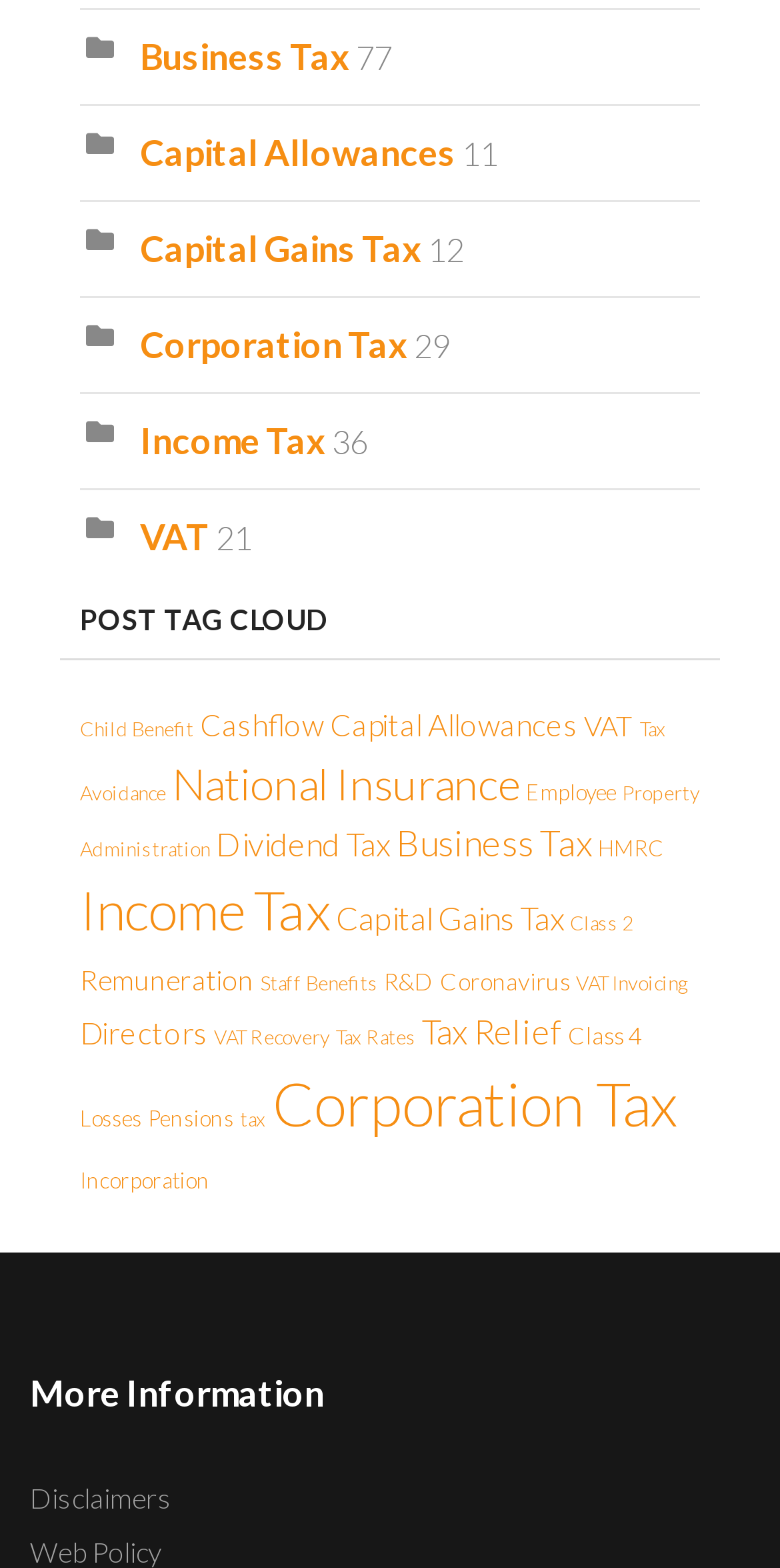Please provide a brief answer to the following inquiry using a single word or phrase:
What is the most frequently mentioned tax type?

VAT